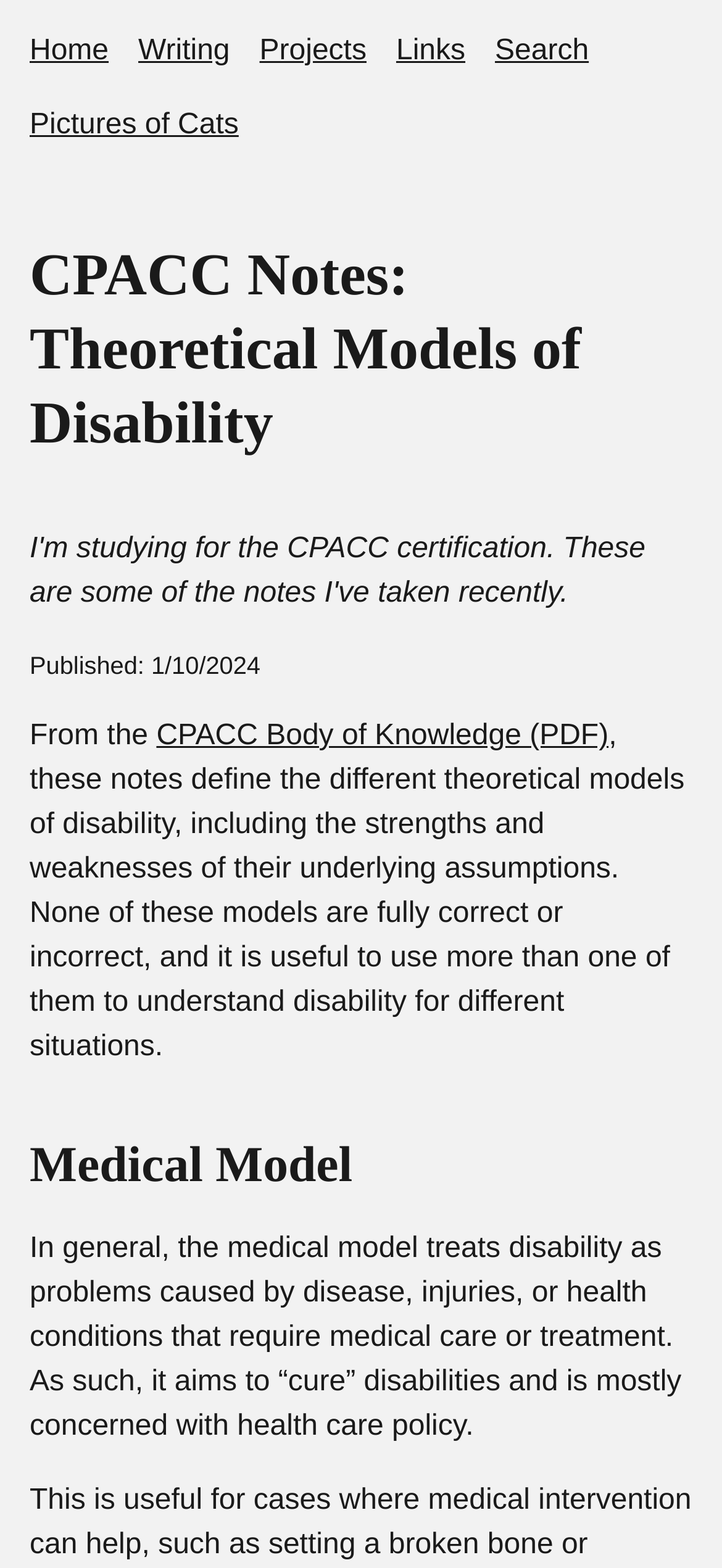What is the link 'CPACC Body of Knowledge' related to?
Based on the image, please offer an in-depth response to the question.

The link 'CPACC Body of Knowledge' is related to a PDF document, as indicated by the text 'From the CPACC Body of Knowledge (PDF)'. This suggests that the link leads to a downloadable PDF file.